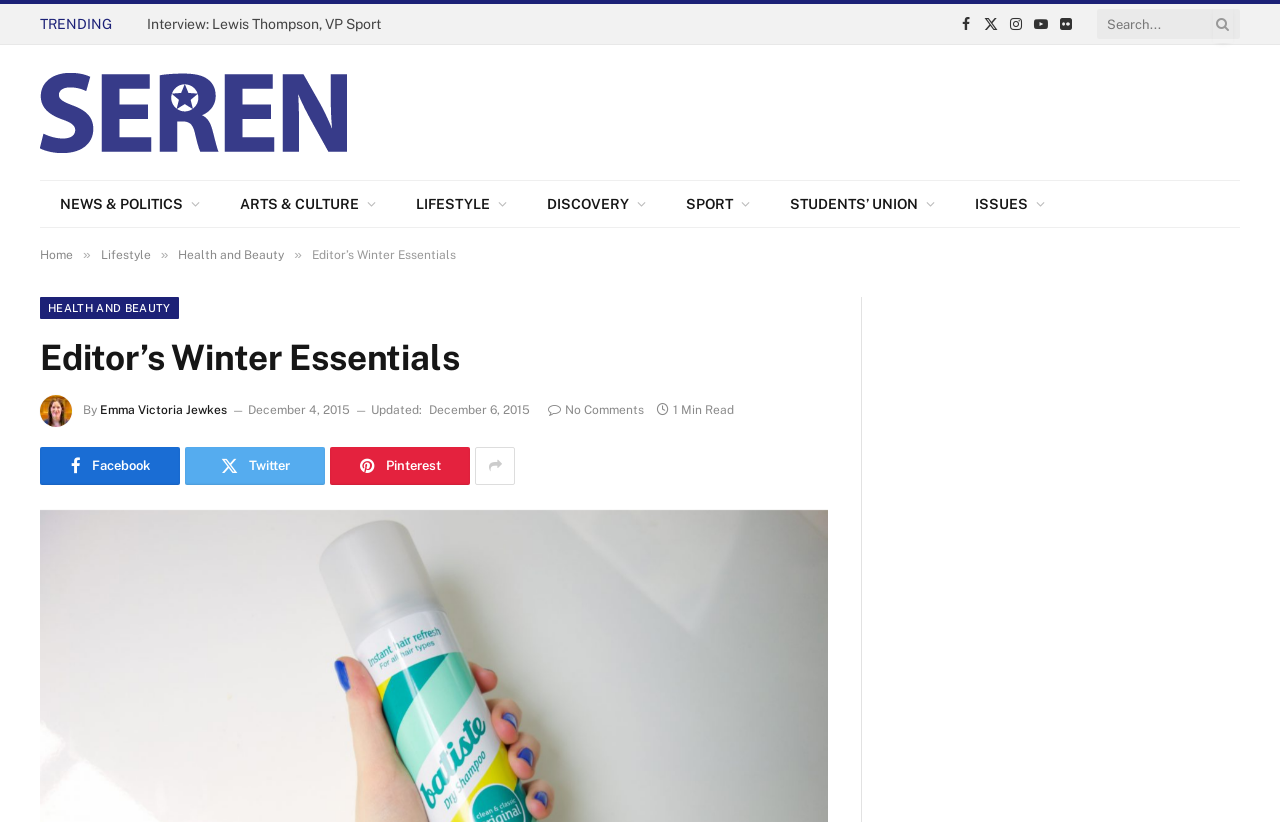Identify and provide the bounding box coordinates of the UI element described: "Interview: Lewis Thompson, VP Sport". The coordinates should be formatted as [left, top, right, bottom], with each number being a float between 0 and 1.

[0.115, 0.018, 0.305, 0.04]